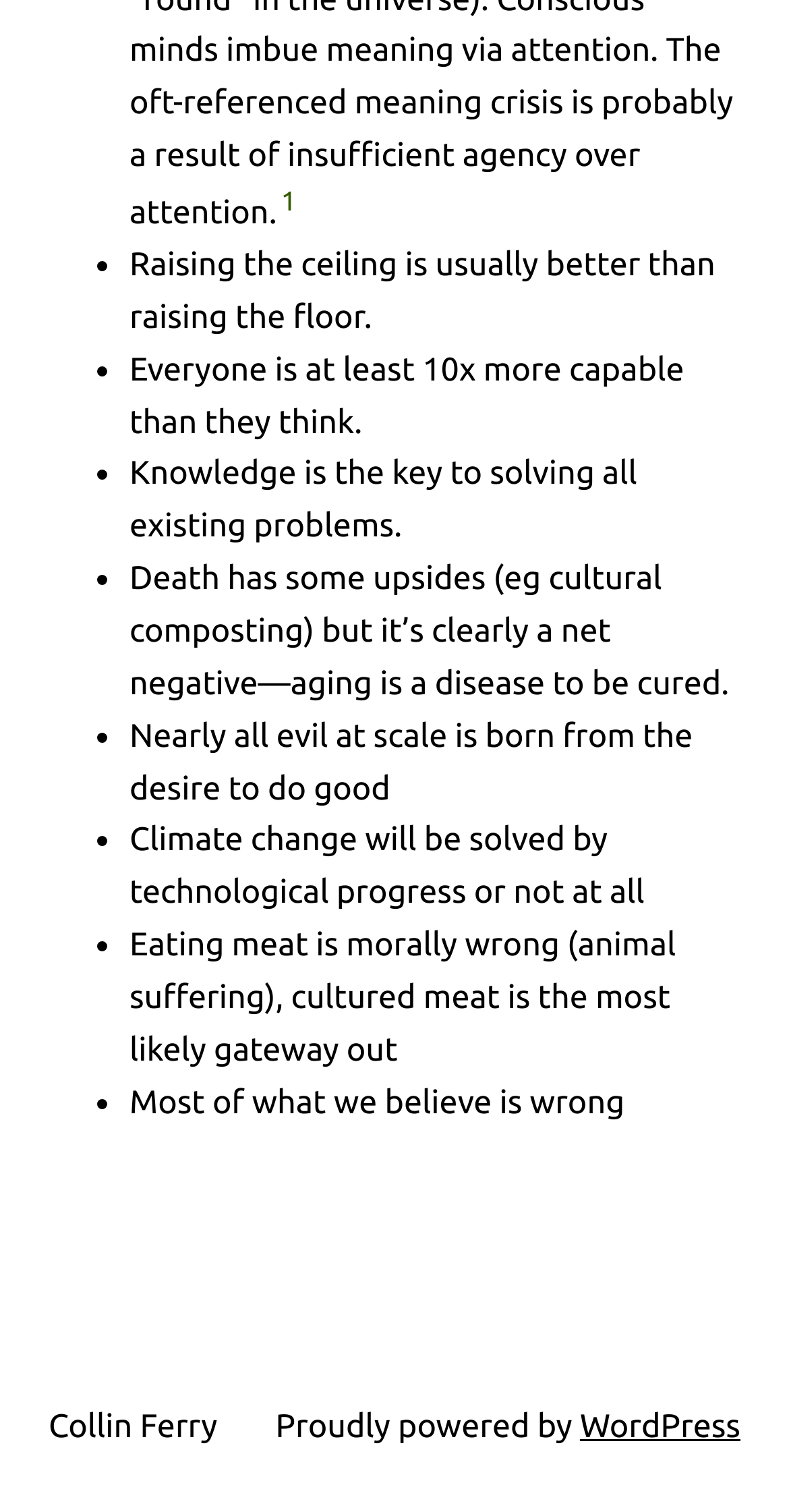Provide the bounding box coordinates of the UI element this sentence describes: "WordPress".

[0.735, 0.931, 0.938, 0.956]